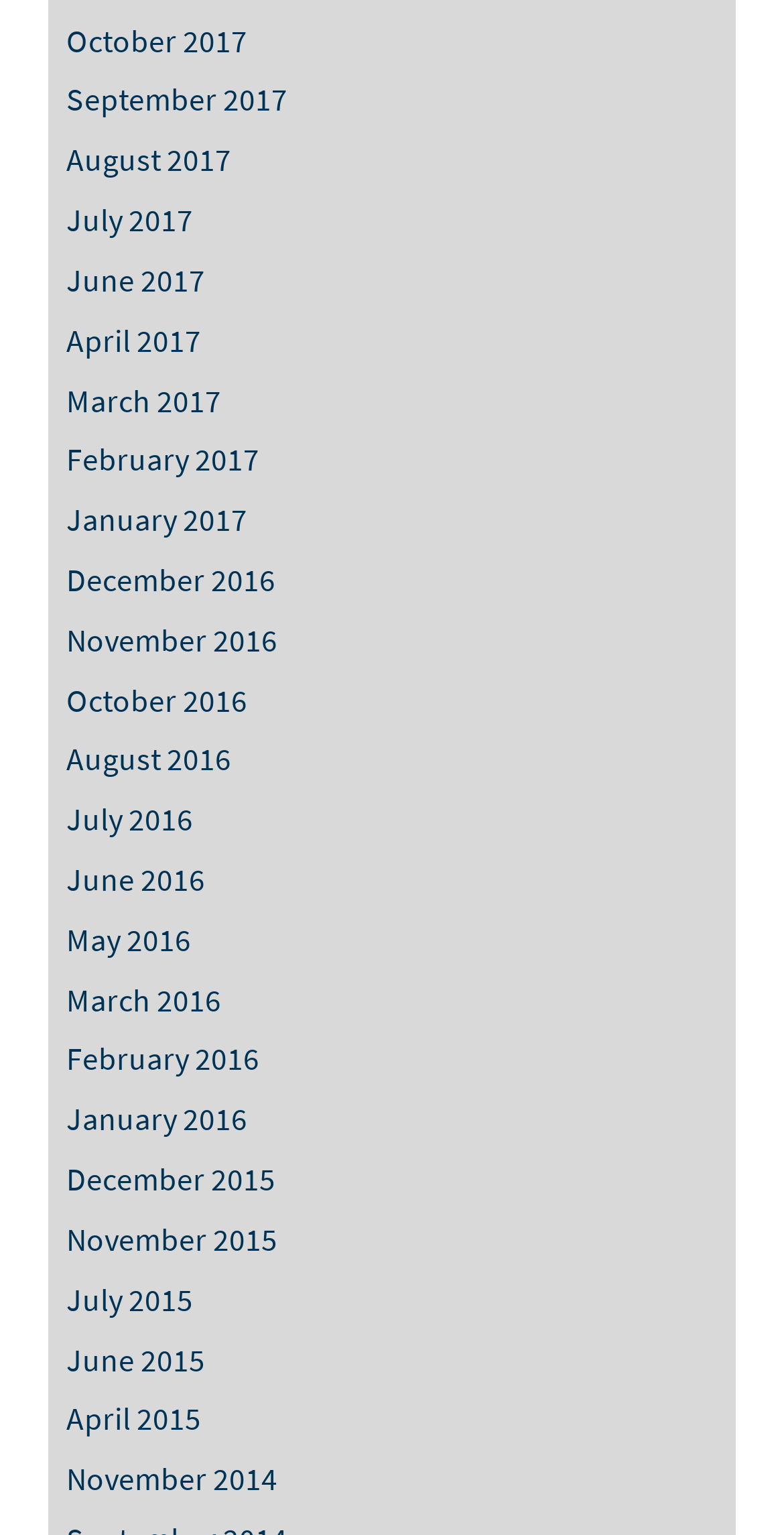How many months are listed?
Identify the answer in the screenshot and reply with a single word or phrase.

27